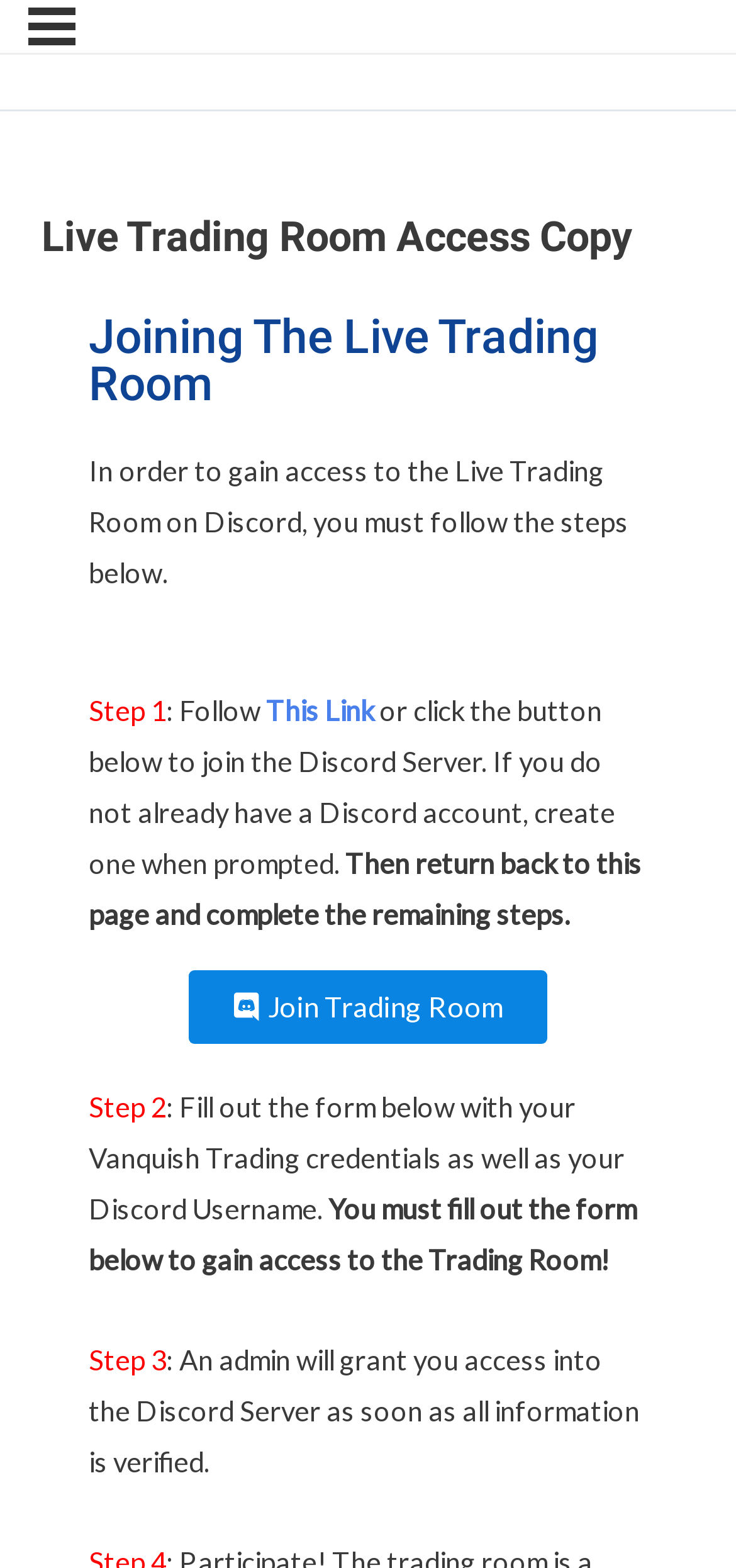Create a detailed summary of the webpage's content and design.

The webpage is about accessing the Live Trading Room on Discord. At the top left, there is a "Menu" link. Below it, there is a heading "Live Trading Room Access Copy" that spans almost the entire width of the page. 

Underneath the heading, there is a subheading "Joining The Live Trading Room" followed by a paragraph of text that explains the steps to gain access to the Live Trading Room. 

The first step is labeled as "Step 1" and is located below the paragraph. It instructs the user to follow a link, "This Link", or click a button to join the Discord Server. The link and the button are positioned side by side. 

Below Step 1, there is a sentence of text that tells the user to return to the page and complete the remaining steps. 

The second step, "Step 2", is located below the sentence. It instructs the user to fill out a form with their Vanquish Trading credentials and Discord Username. 

There is a warning message below Step 2, emphasizing the importance of filling out the form to gain access to the Trading Room. 

The third and final step, "Step 3", is located at the bottom of the page. It informs the user that an admin will grant access to the Discord Server once all information is verified. 

There is also a prominent "Join Trading Room" link located above Step 2, which is likely a call-to-action button.